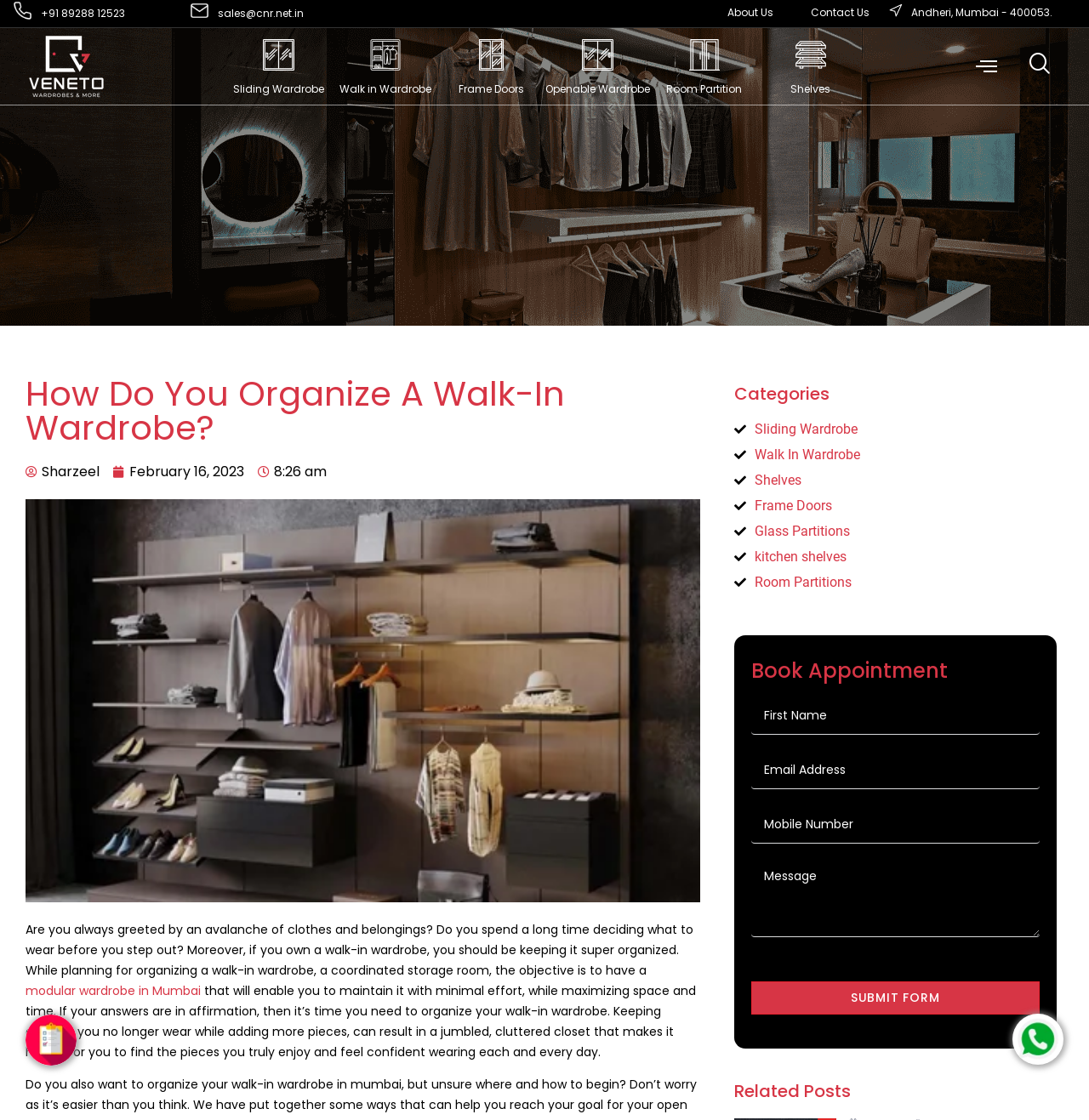Ascertain the bounding box coordinates for the UI element detailed here: "Walk In Wardrobe". The coordinates should be provided as [left, top, right, bottom] with each value being a float between 0 and 1.

[0.674, 0.397, 0.789, 0.416]